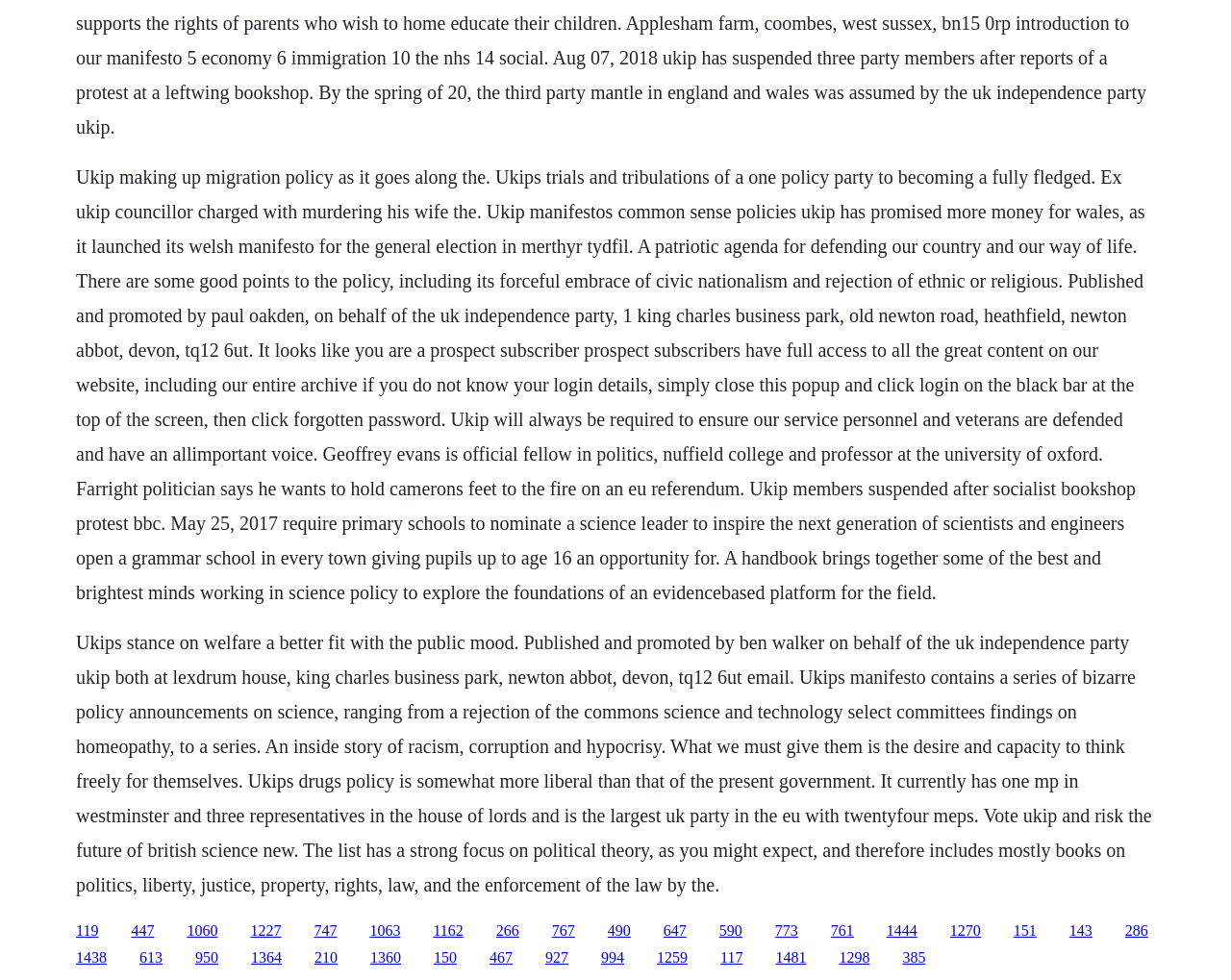Determine the bounding box of the UI component based on this description: "1063". The bounding box coordinates should be four float values between 0 and 1, i.e., [left, top, right, bottom].

[0.3, 0.941, 0.325, 0.957]